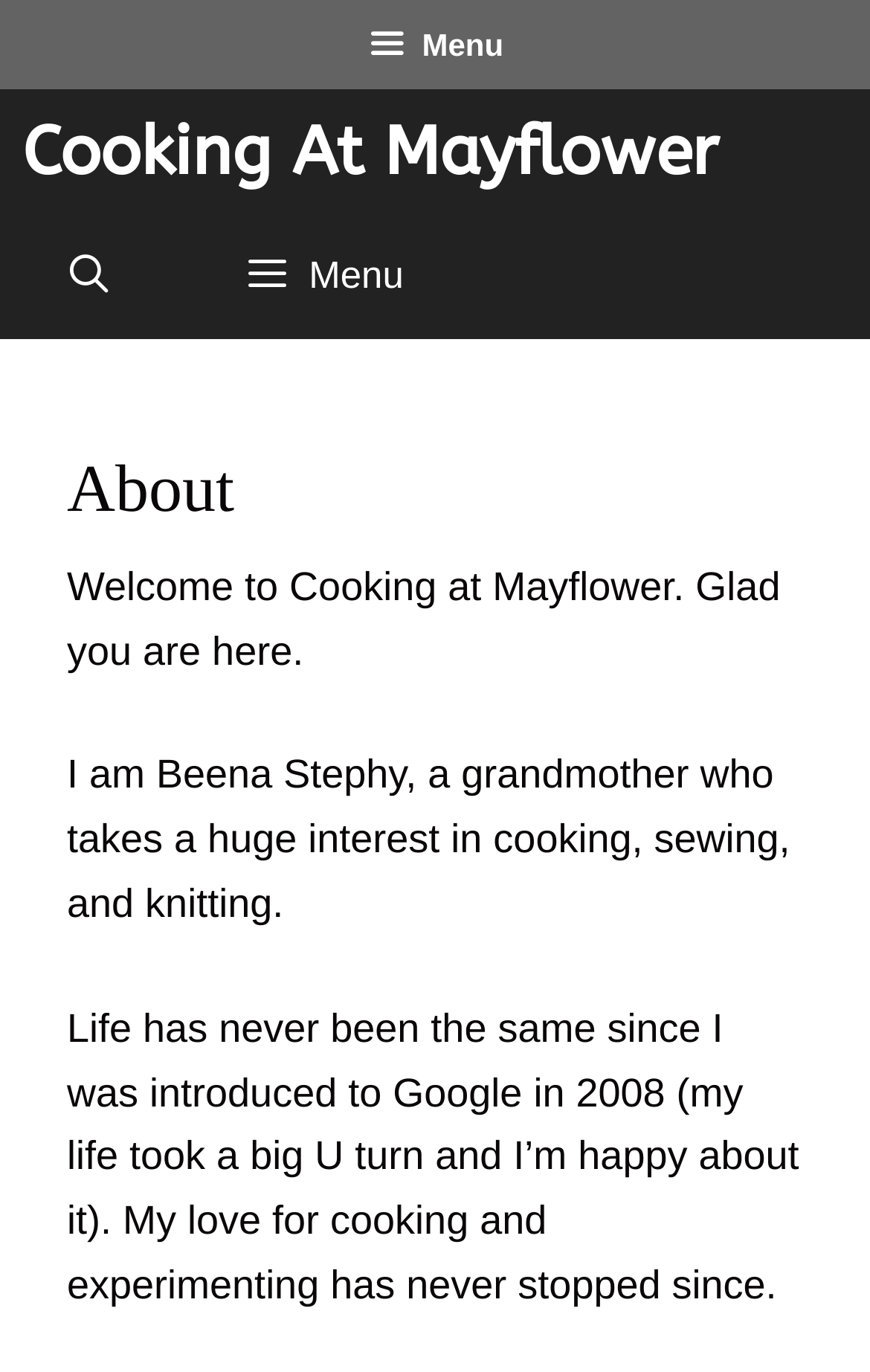What is the name of the website?
Please craft a detailed and exhaustive response to the question.

The name of the website can be found in the navigation section, specifically in the link 'Cooking At Mayflower'.